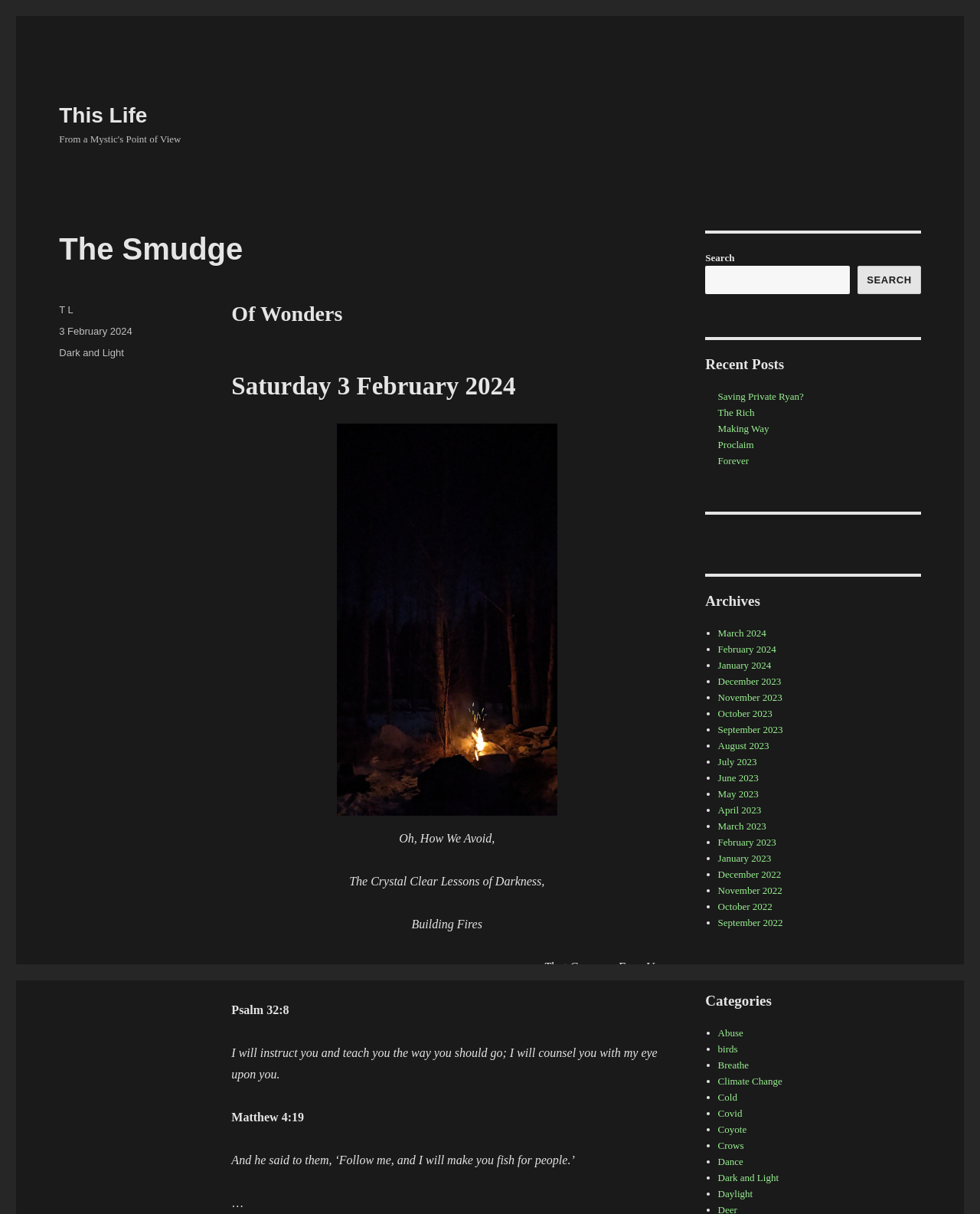Please determine the bounding box coordinates of the clickable area required to carry out the following instruction: "Explore category 'Abuse'". The coordinates must be four float numbers between 0 and 1, represented as [left, top, right, bottom].

[0.733, 0.846, 0.758, 0.856]